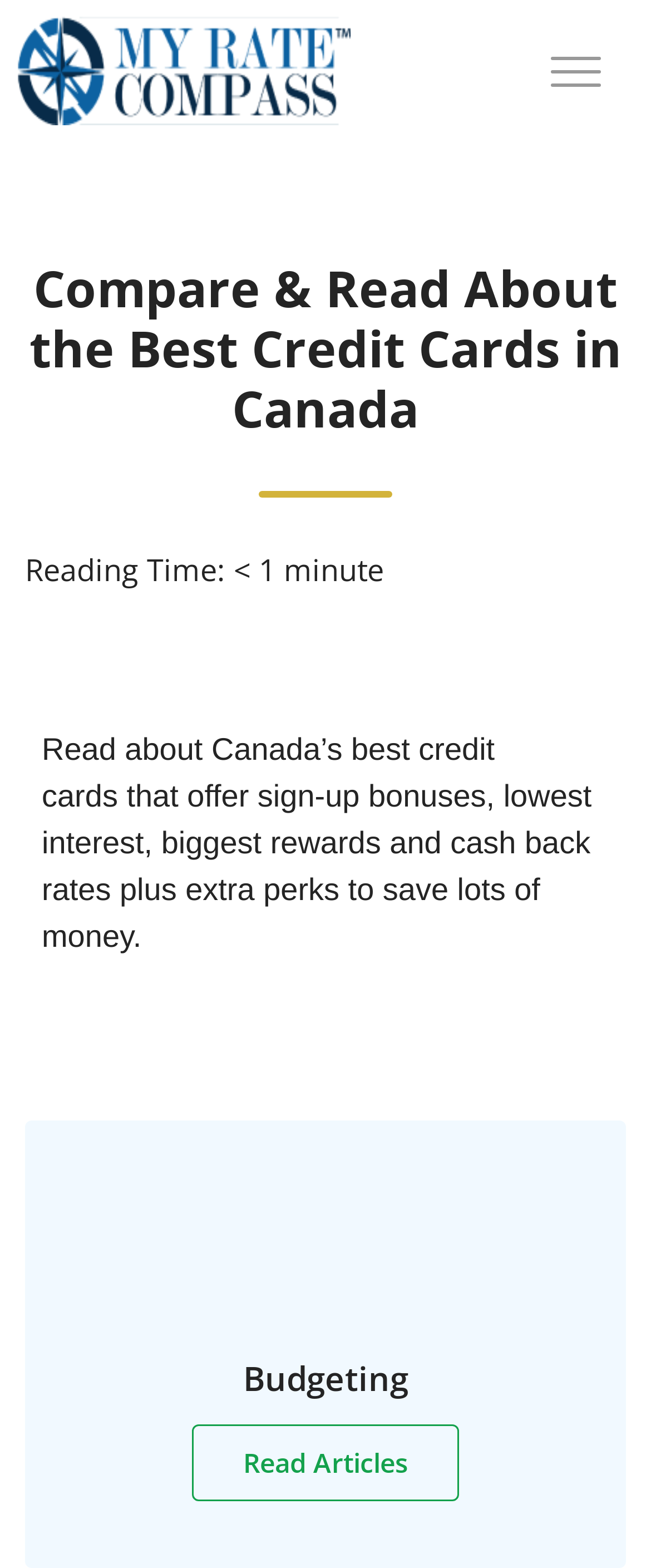Write an extensive caption that covers every aspect of the webpage.

The webpage is about comparing and reading about the best credit cards in Canada. At the top left corner, there is a logo image with a corresponding link. Below the logo, there is a heading that reads "Compare & Read About the Best Credit Cards in Canada". 

To the right of the heading, there is a section that indicates the reading time, which is less than 1 minute. 

Below the heading and reading time section, there is a paragraph of text that summarizes the content of the webpage, which is about Canada's best credit cards that offer sign-up bonuses, lowest interest, biggest rewards, and cash back rates, as well as extra perks to save money.

At the bottom of the page, there are two elements: a category label "Budgeting" and a link to "Read Articles", which is positioned to the right of the category label.